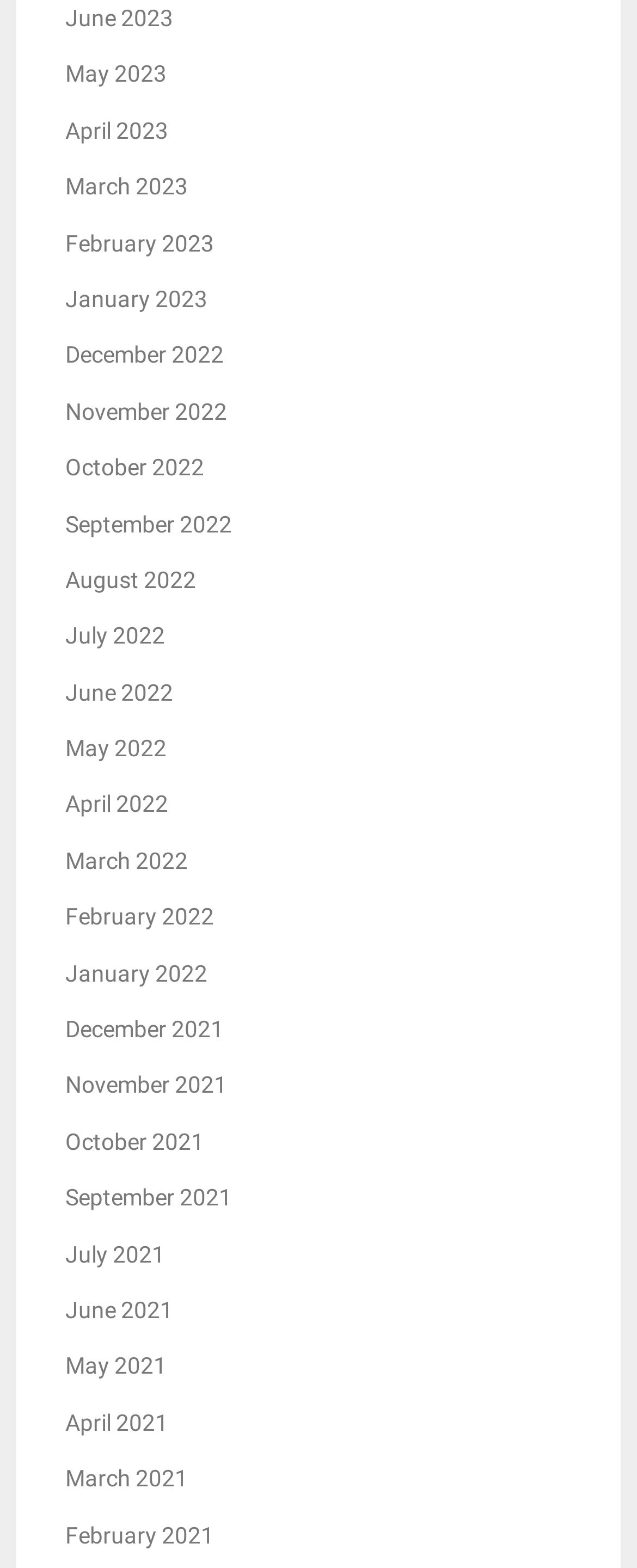Identify the bounding box coordinates of the region that needs to be clicked to carry out this instruction: "view June 2023". Provide these coordinates as four float numbers ranging from 0 to 1, i.e., [left, top, right, bottom].

[0.103, 0.003, 0.272, 0.02]